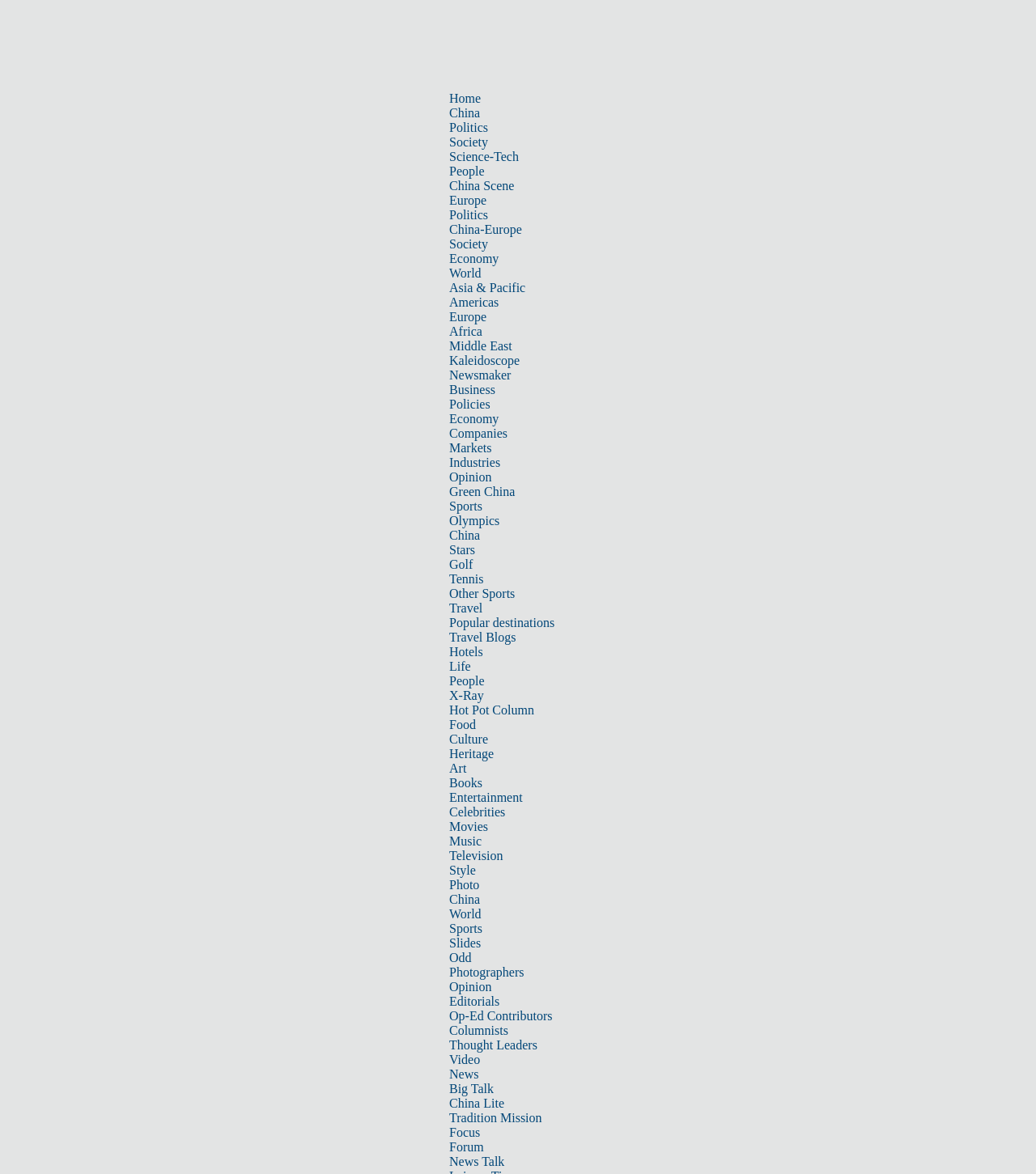Using the information shown in the image, answer the question with as much detail as possible: How many categories are available in the top menu?

I counted the number of links in the top menu, starting from 'Home' to 'Forum', and found 24 categories.